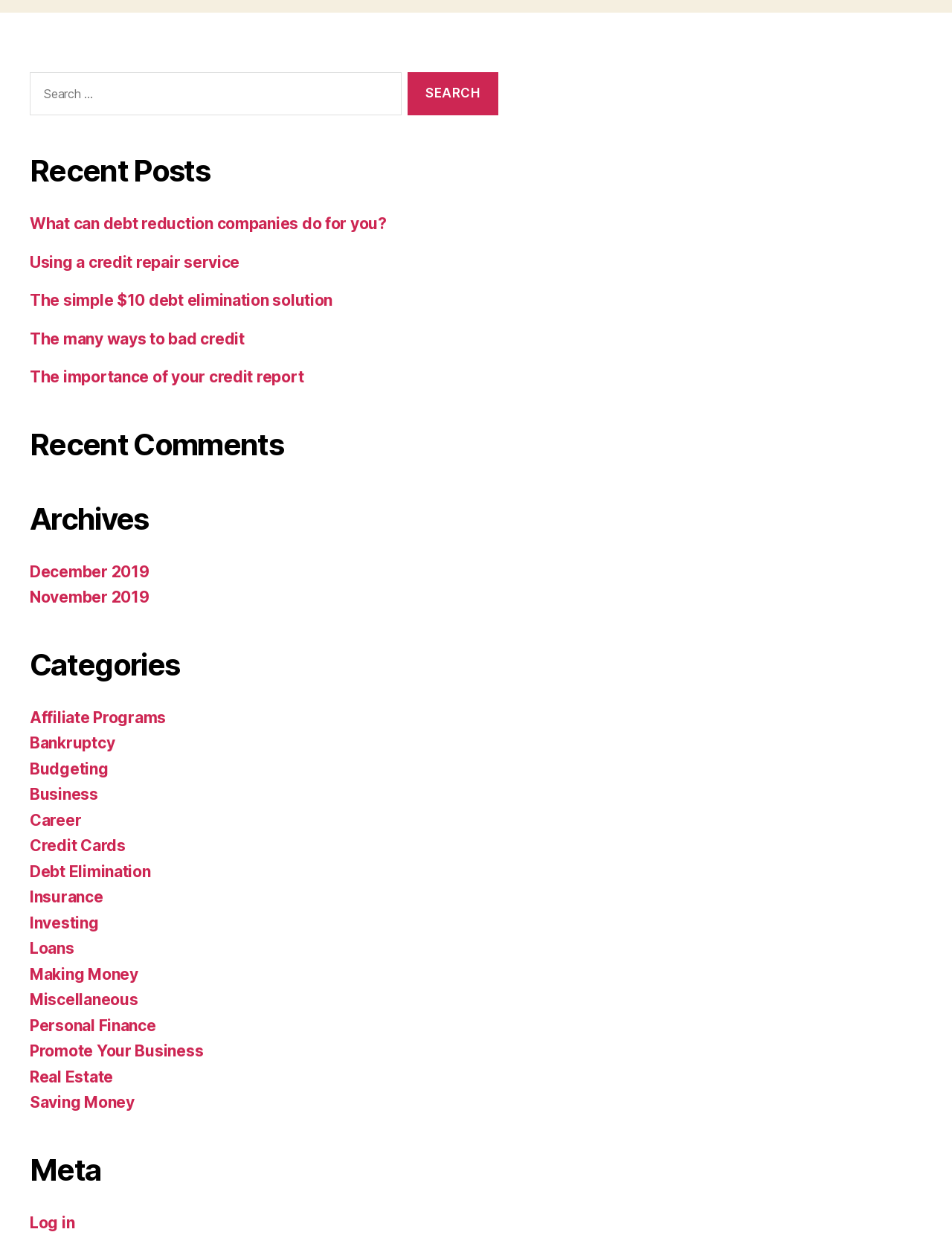Is there a way to log in to the website?
Please answer using one word or phrase, based on the screenshot.

Yes